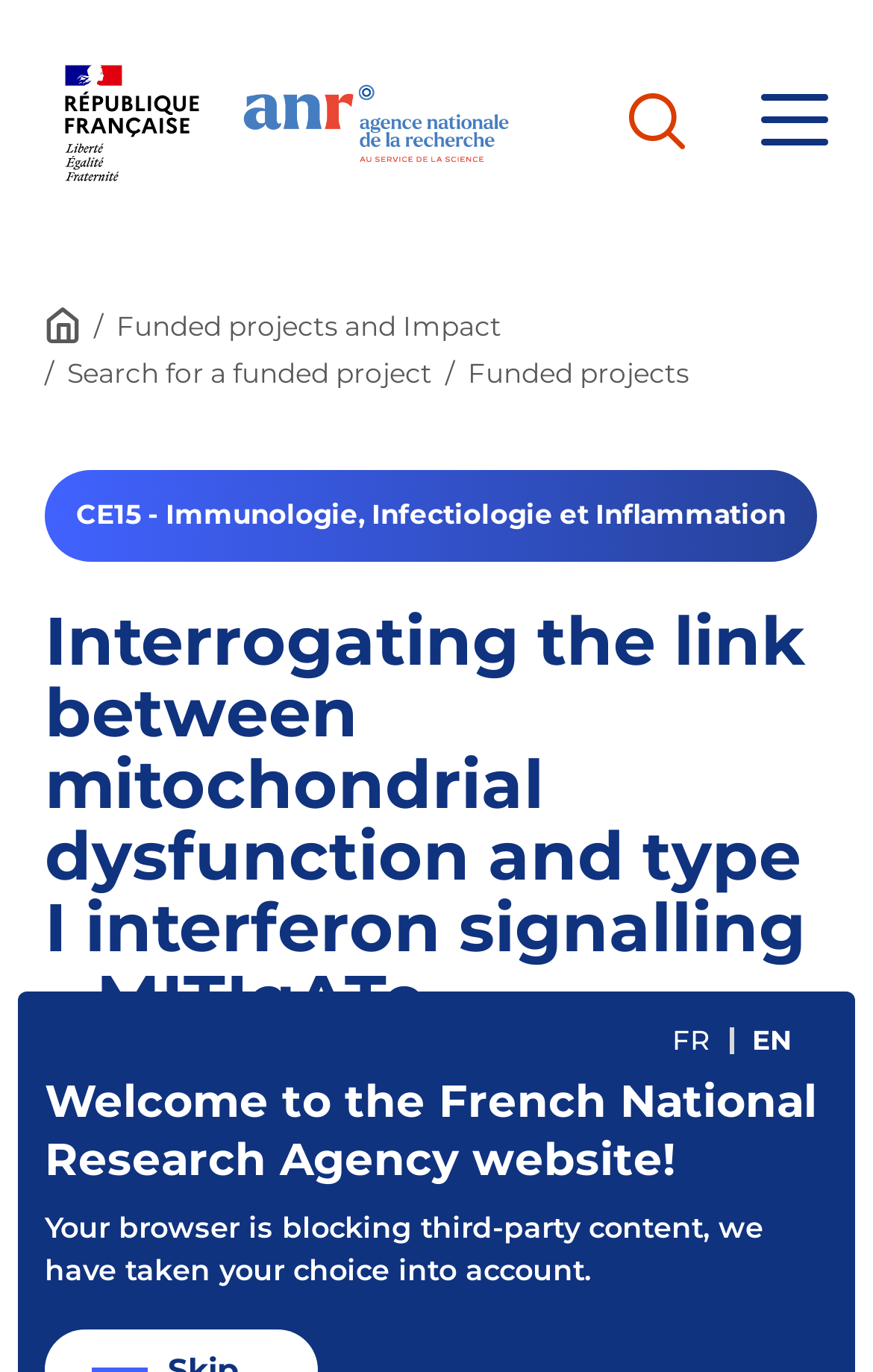Refer to the image and offer a detailed explanation in response to the question: What is the language of the webpage?

I determined this by looking at the language options at the bottom of the webpage, where I saw 'FR' and 'EN' links, indicating that the webpage is available in both French and English.